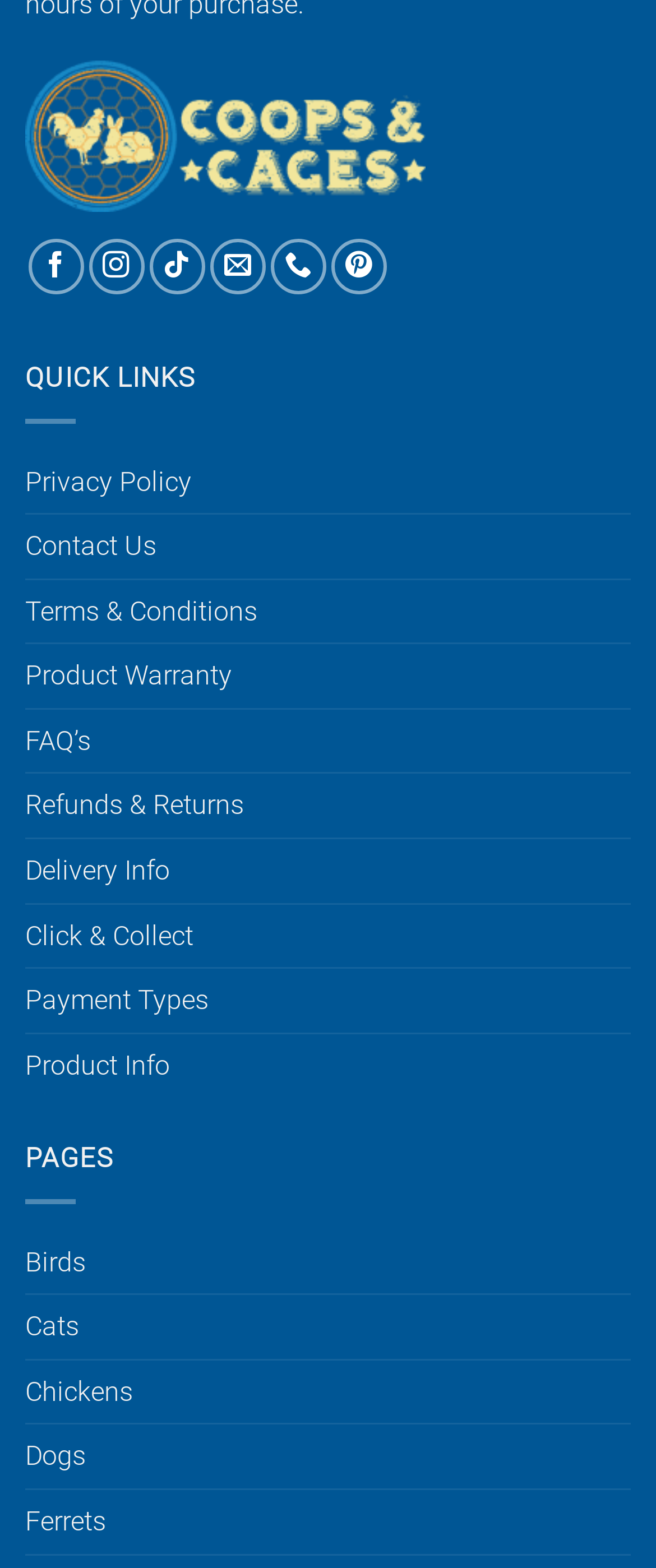How many social media platforms can you follow the website on?
Using the information from the image, answer the question thoroughly.

The webpage has links to follow the website on four social media platforms, namely Facebook, Instagram, TikTok, and Pinterest, which are located at the top of the webpage.